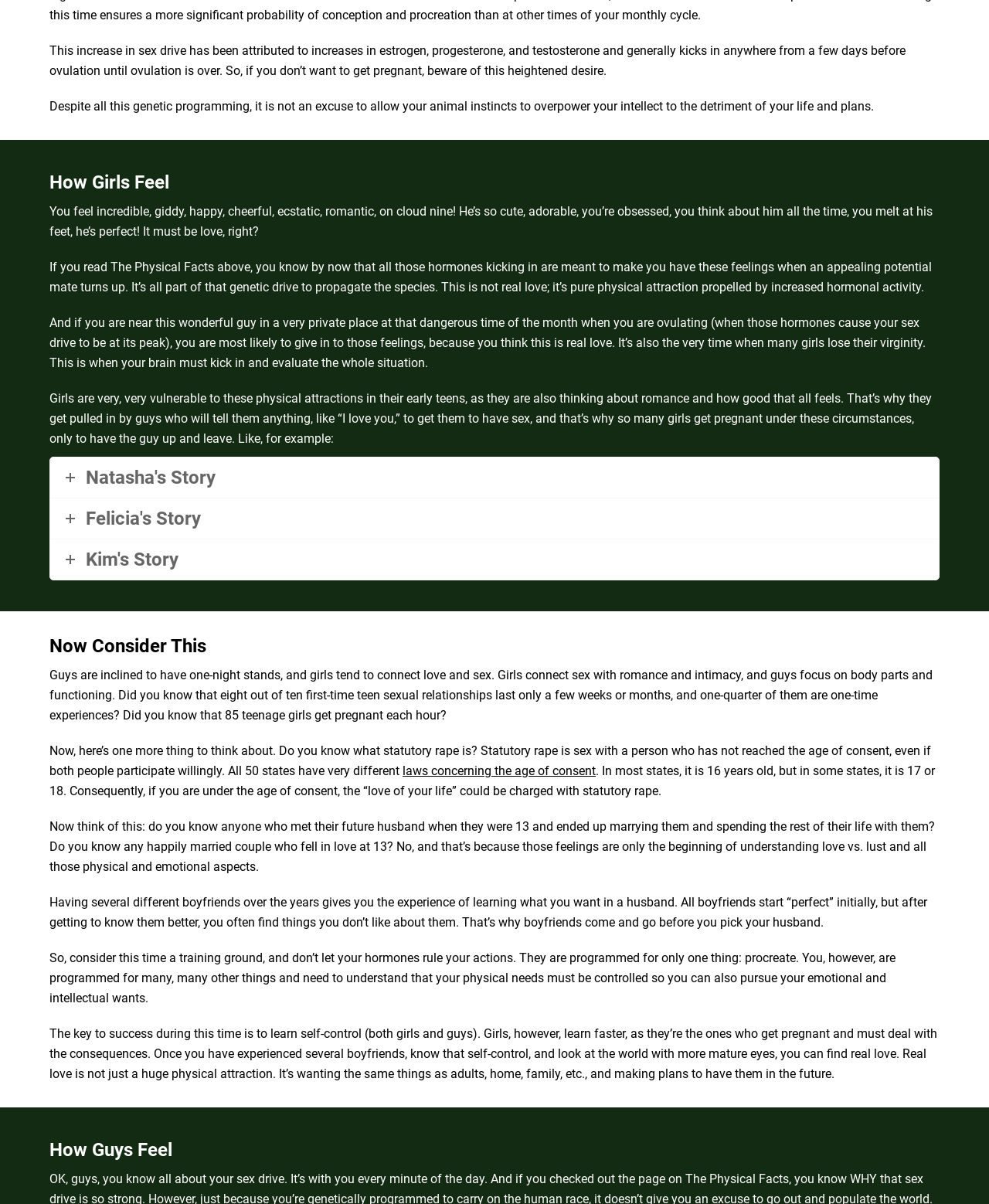What is the main topic of this webpage?
Please interpret the details in the image and answer the question thoroughly.

Based on the content of the webpage, it appears to be discussing teenage relationships, love, and lust, and providing guidance to teenagers on how to navigate these feelings and make informed decisions.